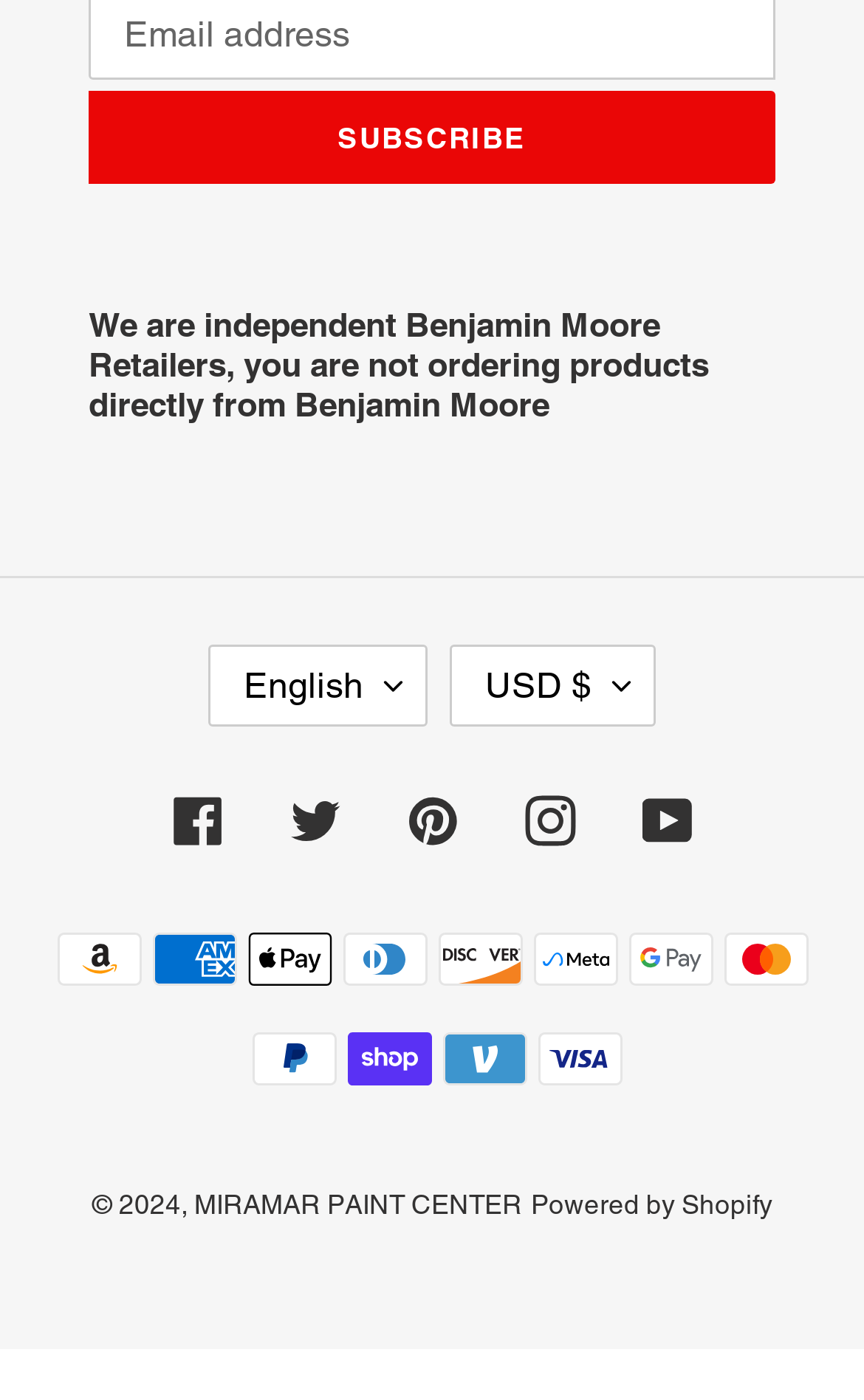How many payment method icons are displayed?
Using the image as a reference, deliver a detailed and thorough answer to the question.

There are 11 payment method icons displayed because there are 11 image elements with descriptions such as 'Amazon', 'American Express', 'Apple Pay', and so on, which are commonly used payment methods, and they are located near the text 'Payment methods'.